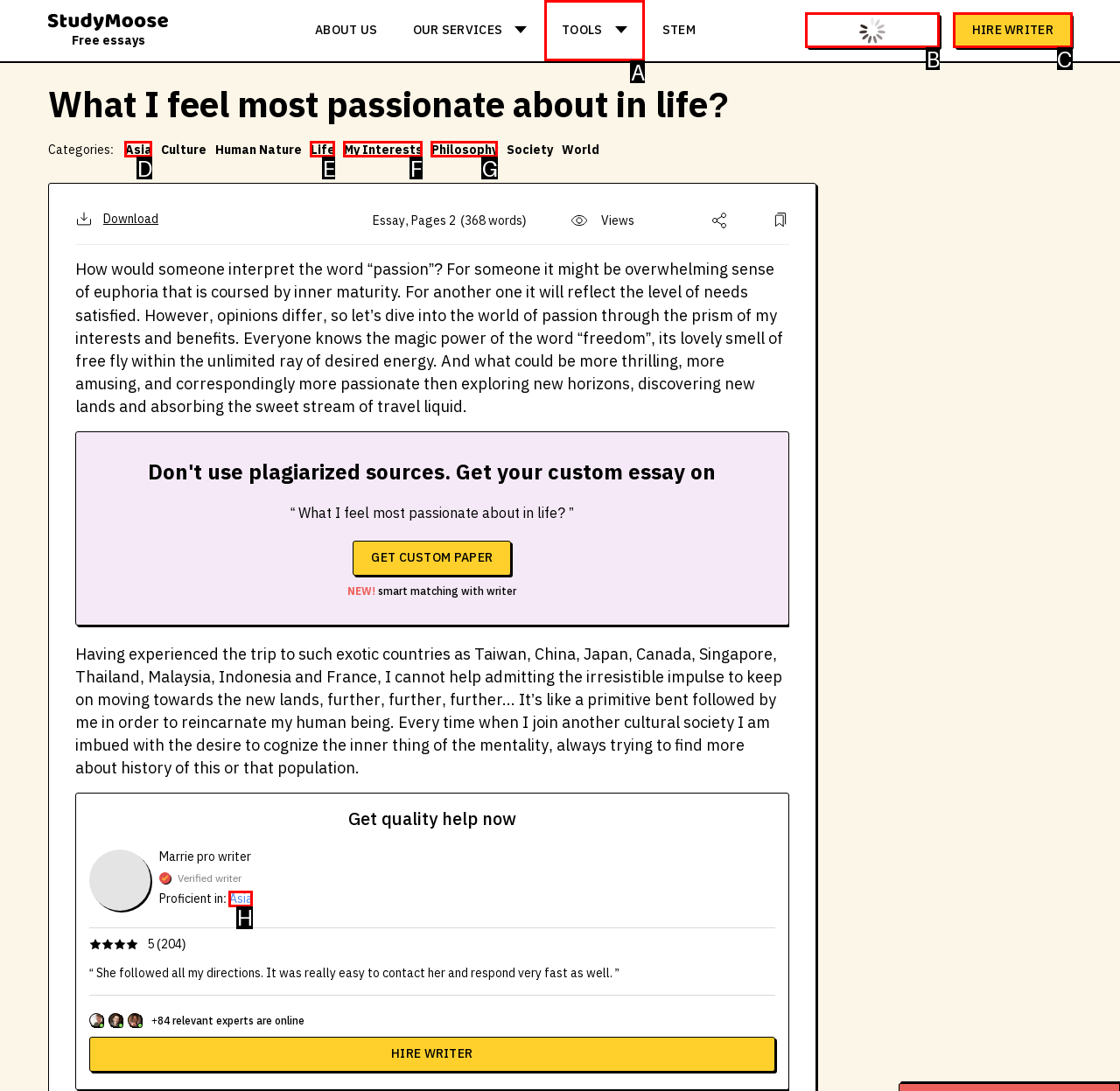Identify the UI element that best fits the description: Tools
Respond with the letter representing the correct option.

A